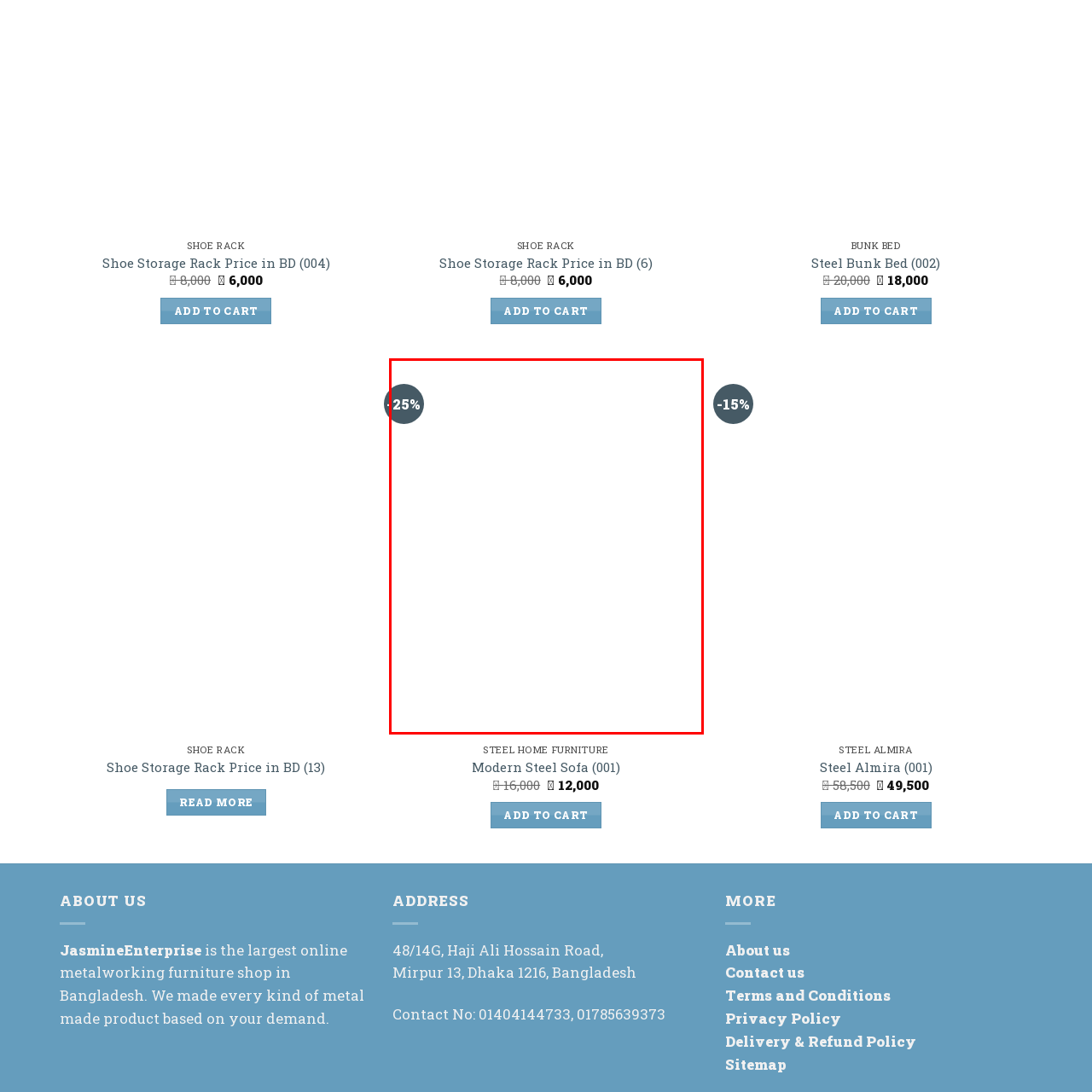Look at the image enclosed by the red boundary and give a detailed answer to the following question, grounding your response in the image's content: 
What type of products may have the discount applied?

The caption suggests that the discount may apply to various products showcased nearby, including shoe storage racks and other metal furniture items available on the website.